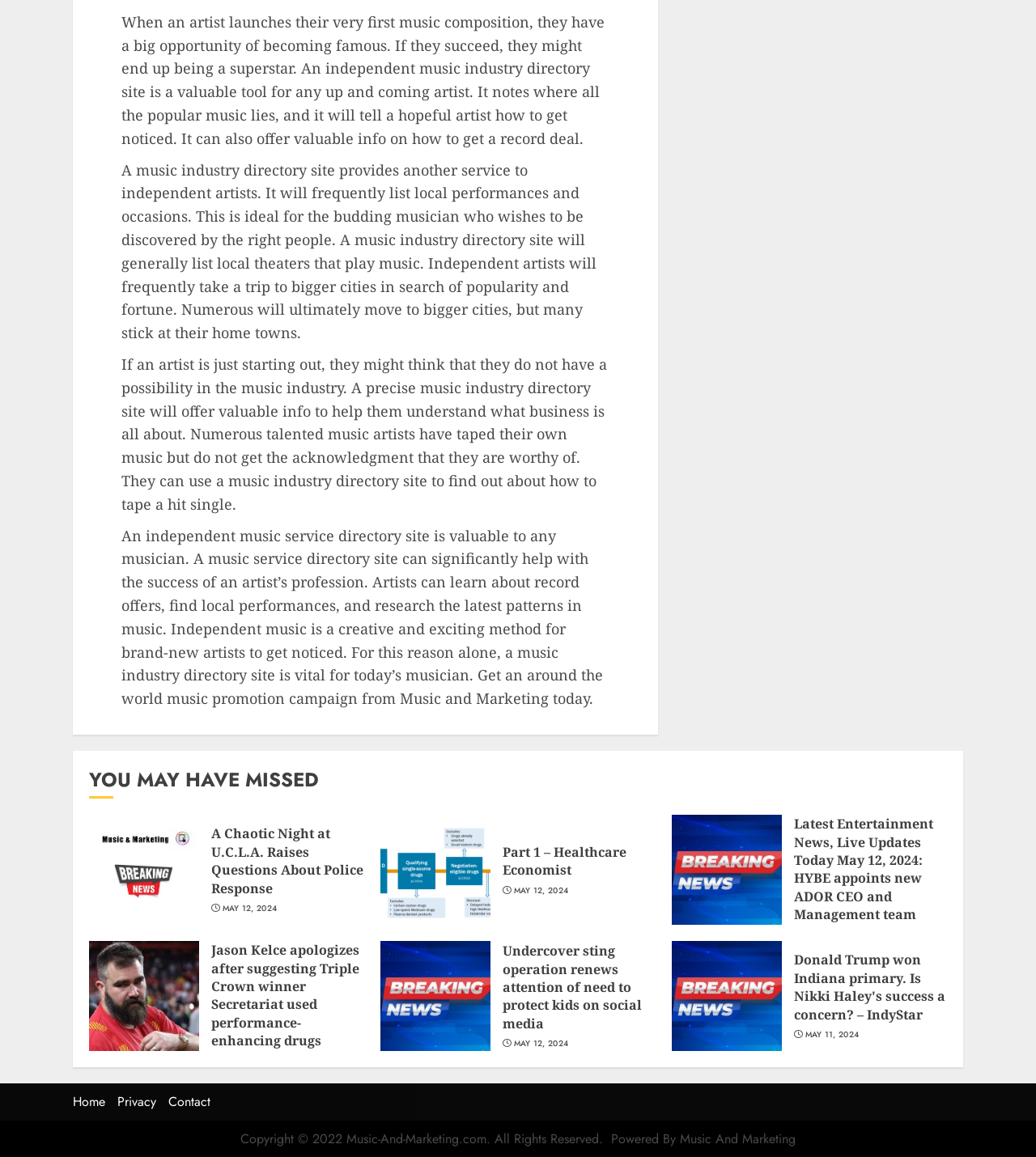Identify the bounding box coordinates of the clickable region necessary to fulfill the following instruction: "Click on 'YOU MAY HAVE MISSED'". The bounding box coordinates should be four float numbers between 0 and 1, i.e., [left, top, right, bottom].

[0.086, 0.663, 0.914, 0.69]